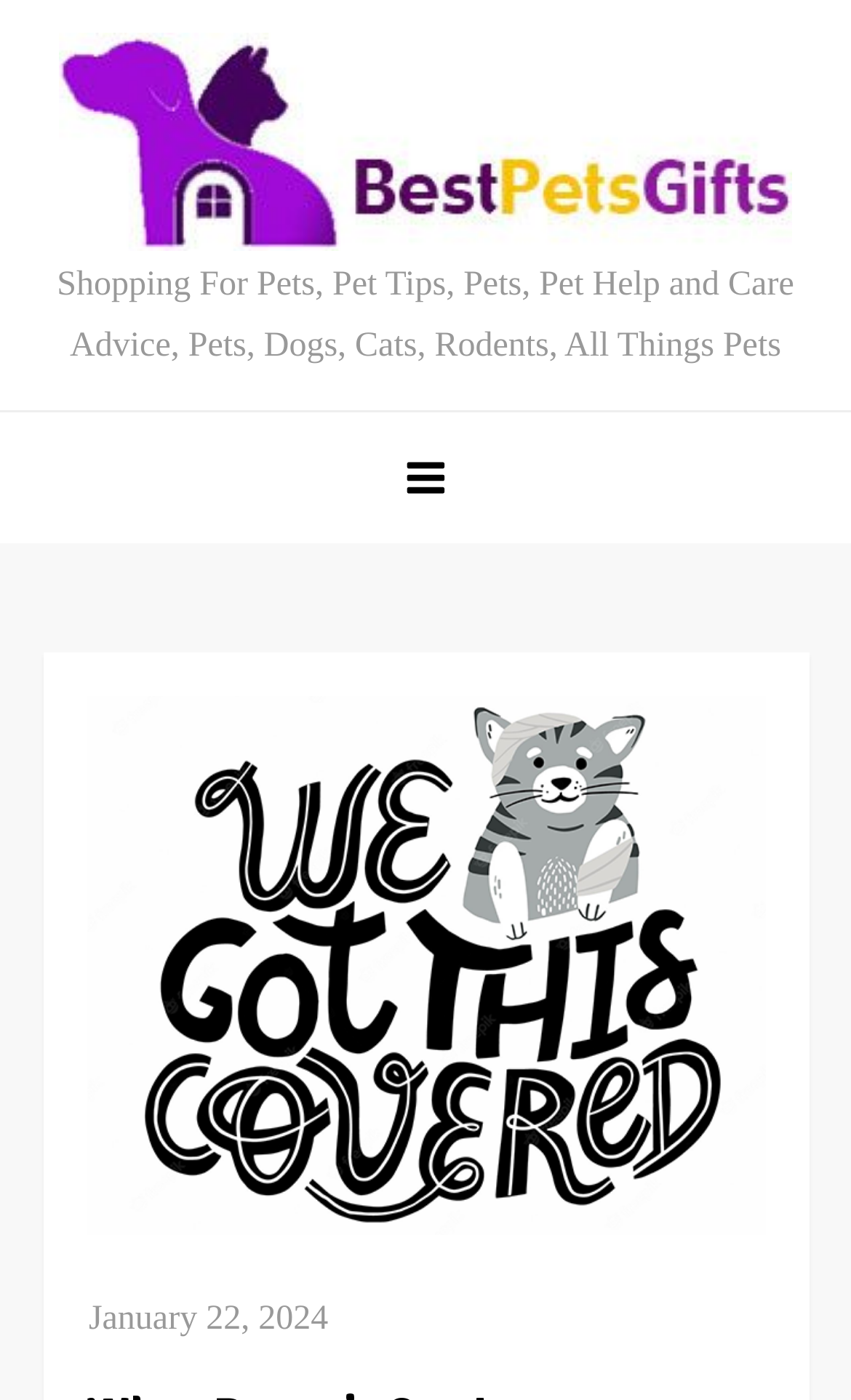Reply to the question with a single word or phrase:
What is the date of the latest article?

January 22, 2024